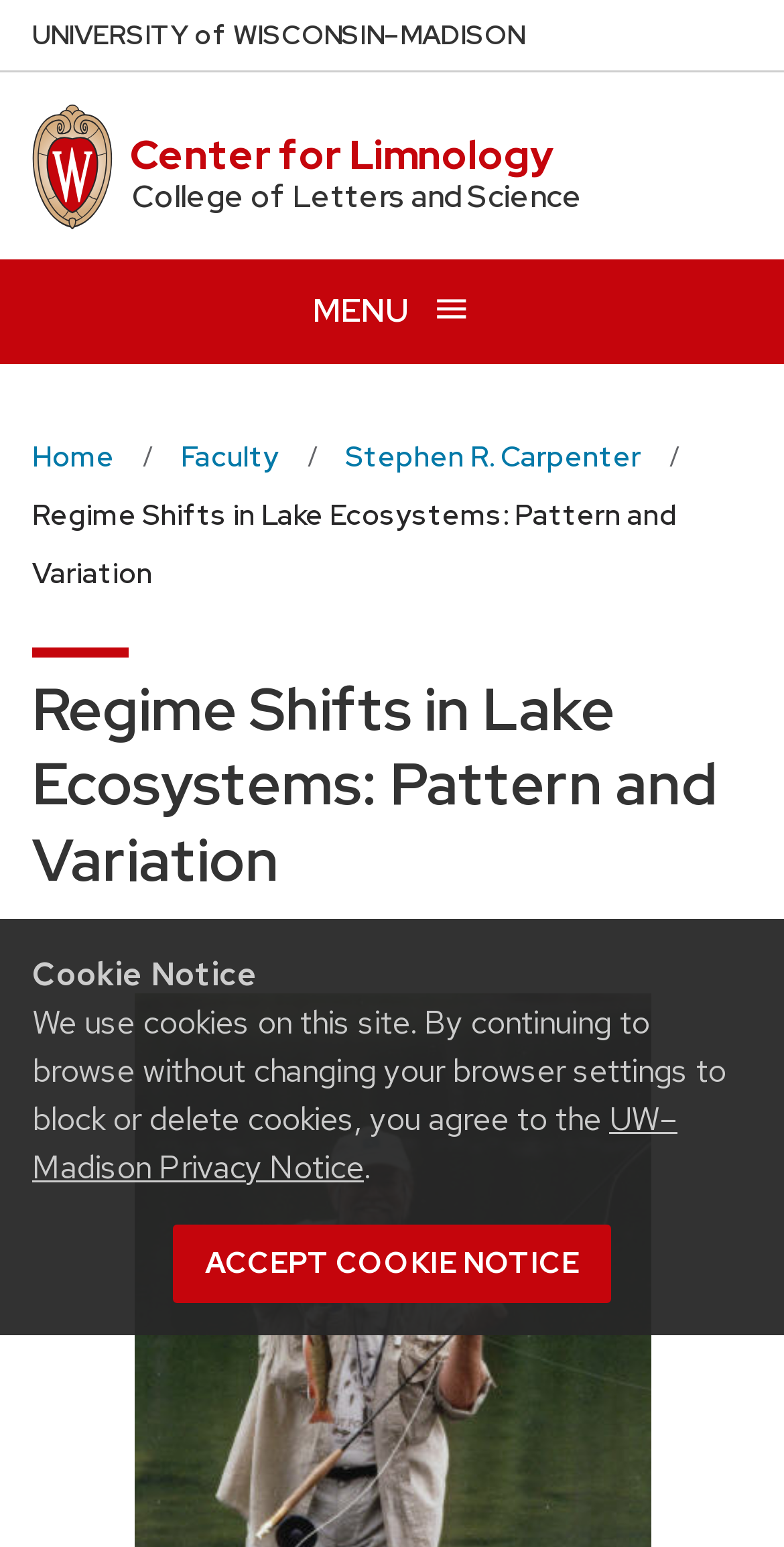Please find and provide the title of the webpage.

Regime Shifts in Lake Ecosystems: Pattern and Variation